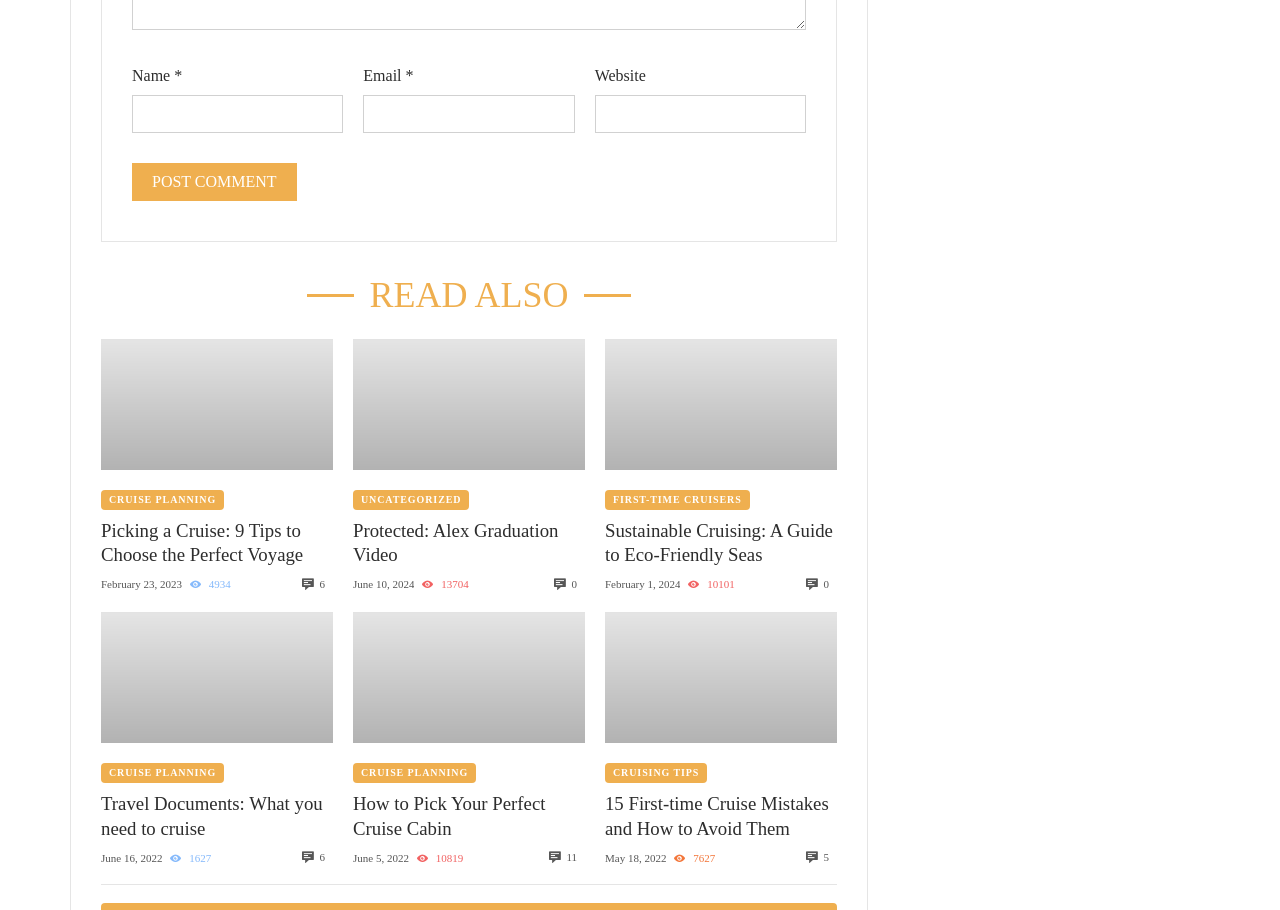Specify the bounding box coordinates of the element's region that should be clicked to achieve the following instruction: "Read the article about Picking a Cruise". The bounding box coordinates consist of four float numbers between 0 and 1, in the format [left, top, right, bottom].

[0.079, 0.372, 0.26, 0.516]